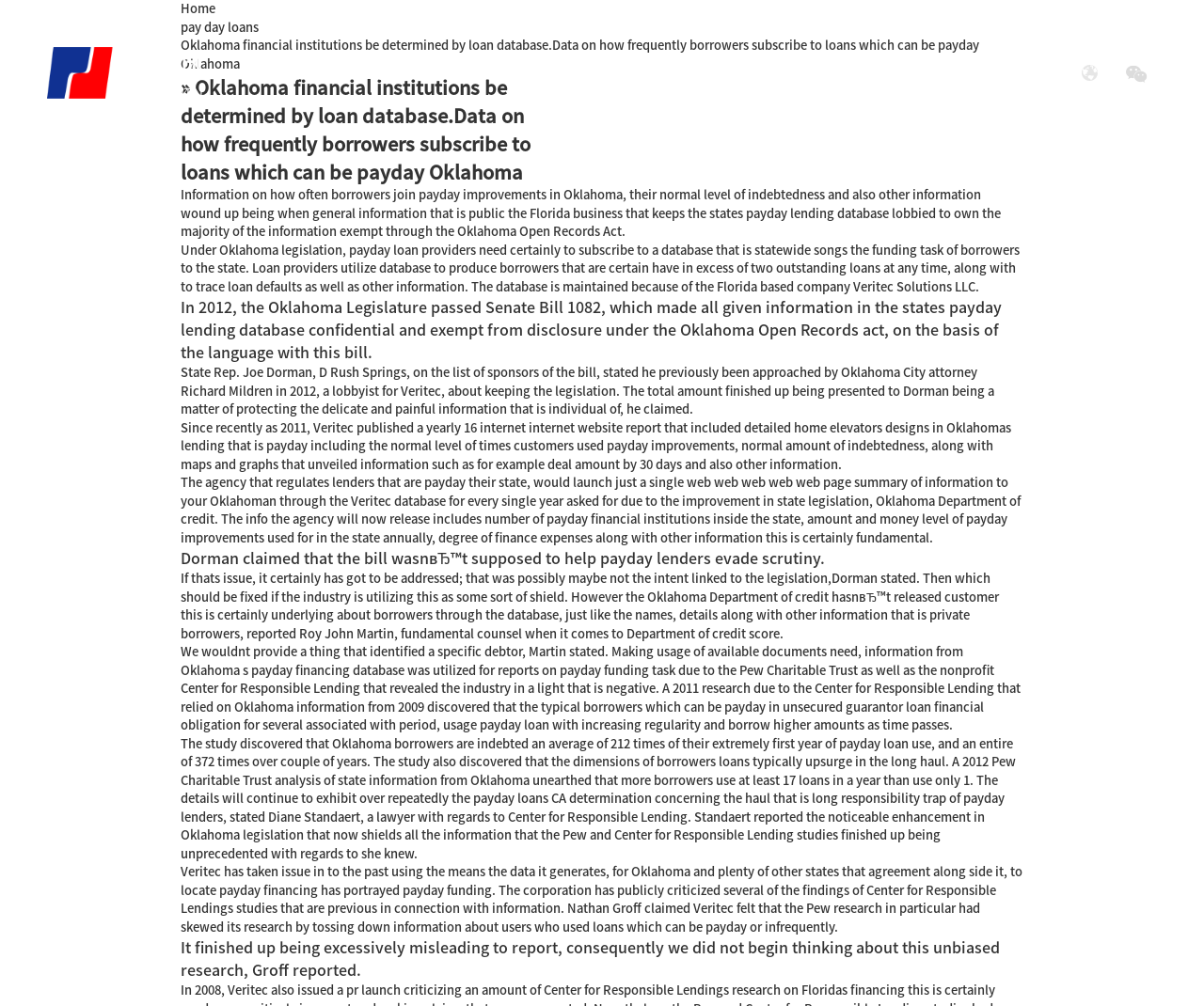Illustrate the webpage thoroughly, mentioning all important details.

This webpage is about the official website of Beijing Dongfang Juntai, a cultural education group. At the top left corner, there is a logo figure with a link to the homepage. Below the logo, there are several navigation links, including "君泰首页" (Juntai Homepage), "精益咨询" (Consulting), "国际教育中心" (International Education Center), "知识产权运营" (Intellectual Property Operations), "关于君泰" (About Juntai), and "职业发展" (Career Development).

On the top right corner, there are three more links, including "社会责任" (Social Responsibility), and two empty links. Below these links, there is a section with a heading "Oklahoma financial institutions rely on loan database. Data on how frequently borrowers subscribe to loans that are payday Oklahoma" and several paragraphs of text discussing payday lending in Oklahoma, including information on the state's payday lending database, the frequency of borrowers' subscription to payday loans, and the average level of indebtedness.

The text also mentions the Oklahoma Legislature's passage of Senate Bill 1082 in 2012, which made all information in the state's payday lending database confidential and exempt from disclosure under the Oklahoma Open Records Act. Additionally, there are quotes from State Rep. Joe Dorman and Roy John Martin, chief counsel for the Oklahoma Department of Consumer Credit, discussing the intent of the legislation and the release of information from the database.

Furthermore, the text cites studies by the Pew Charitable Trust and the Center for Responsible Lending, which used data from Oklahoma's payday lending database to report on payday lending activity in the state. The studies found that borrowers are often indebted for long periods of time and that the size of their loans tends to increase over time.

At the bottom of the page, there is a link to "payday loans CA" and a statement from Diane Standaert, a lawyer with the Center for Responsible Lending, criticizing the payday lending industry. Finally, there is a quote from Nathan Groff, who represents Veritec, the company that maintains Oklahoma's payday lending database, criticizing the methodology of the Pew study.